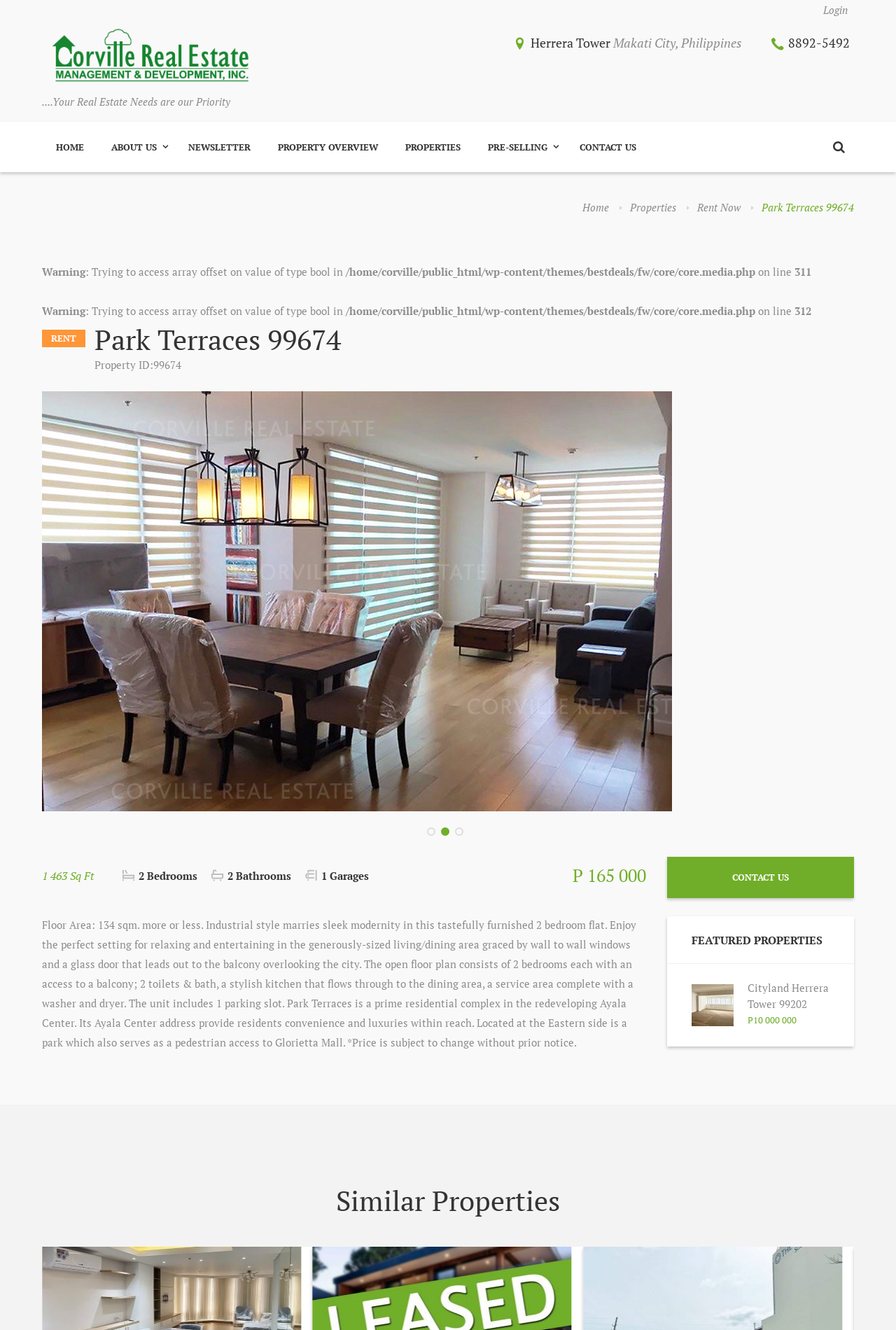Indicate the bounding box coordinates of the element that must be clicked to execute the instruction: "visit Home page". The coordinates should be given as four float numbers between 0 and 1, i.e., [left, top, right, bottom].

None